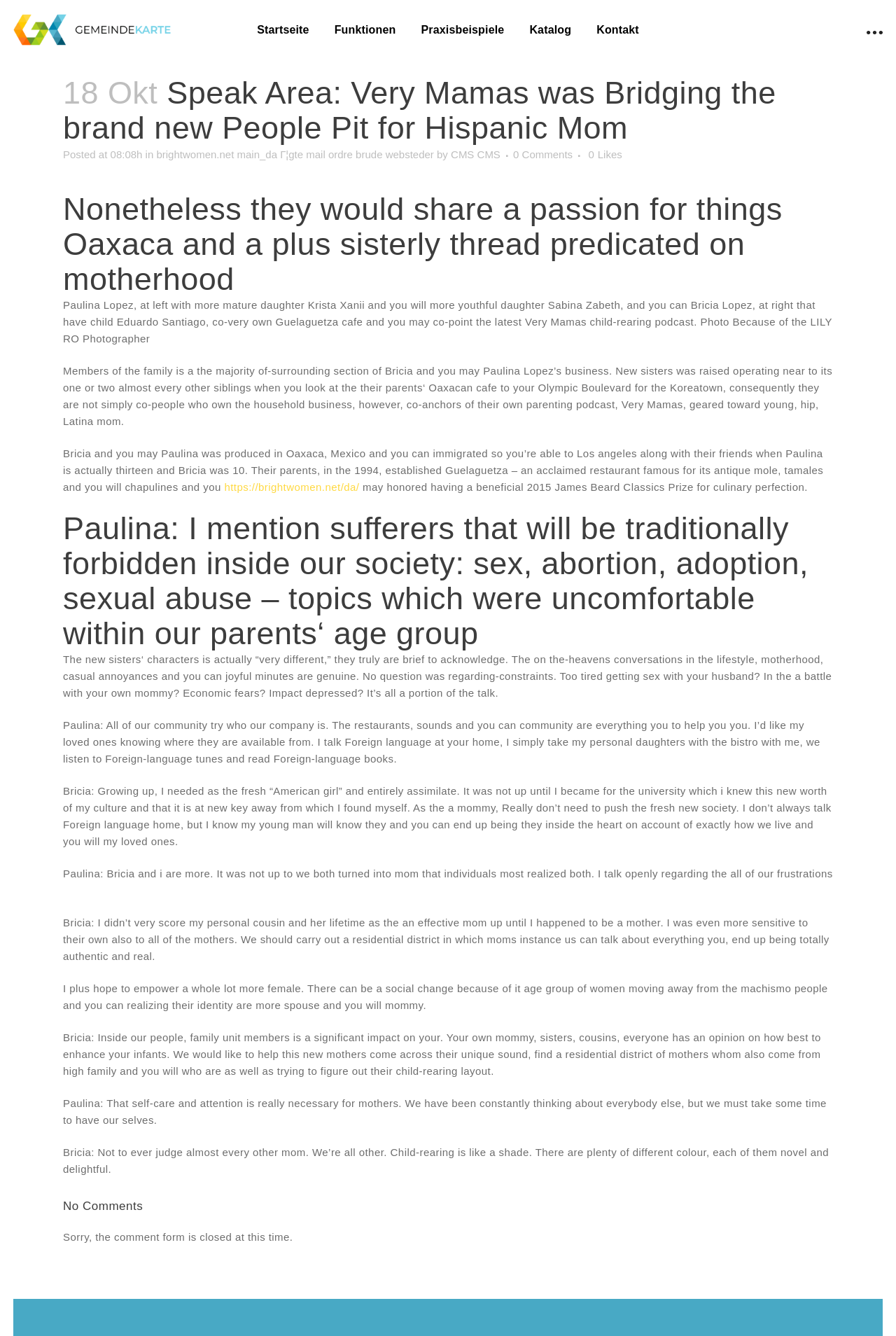What is the language spoken by the sisters at home?
Offer a detailed and exhaustive answer to the question.

The article mentions that Paulina Lopez speaks Spanish at home with her daughters, and Bricia Lopez also wants her son to learn Spanish and appreciate their cultural heritage.